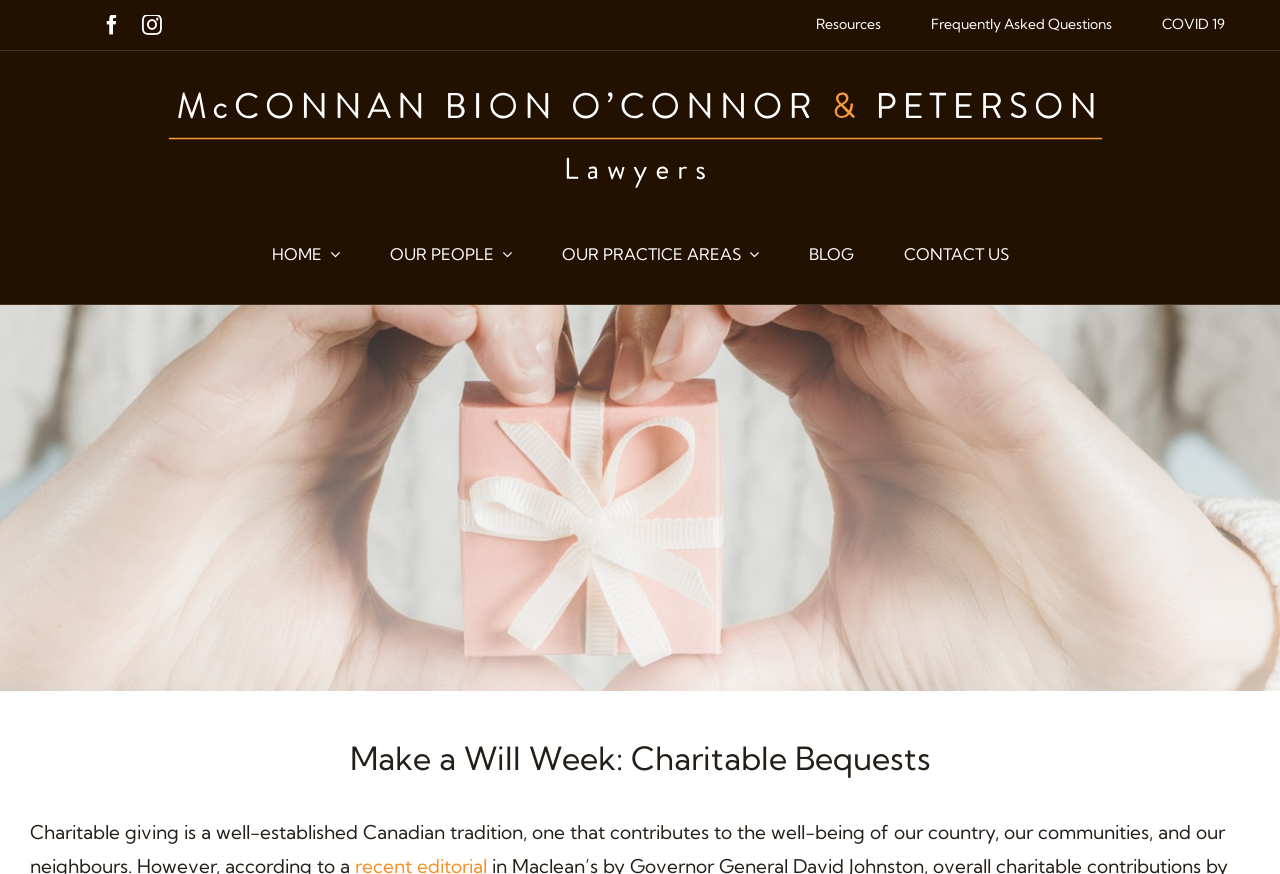What is the name of the law firm?
Based on the screenshot, provide your answer in one word or phrase.

MCBOP Lawyers